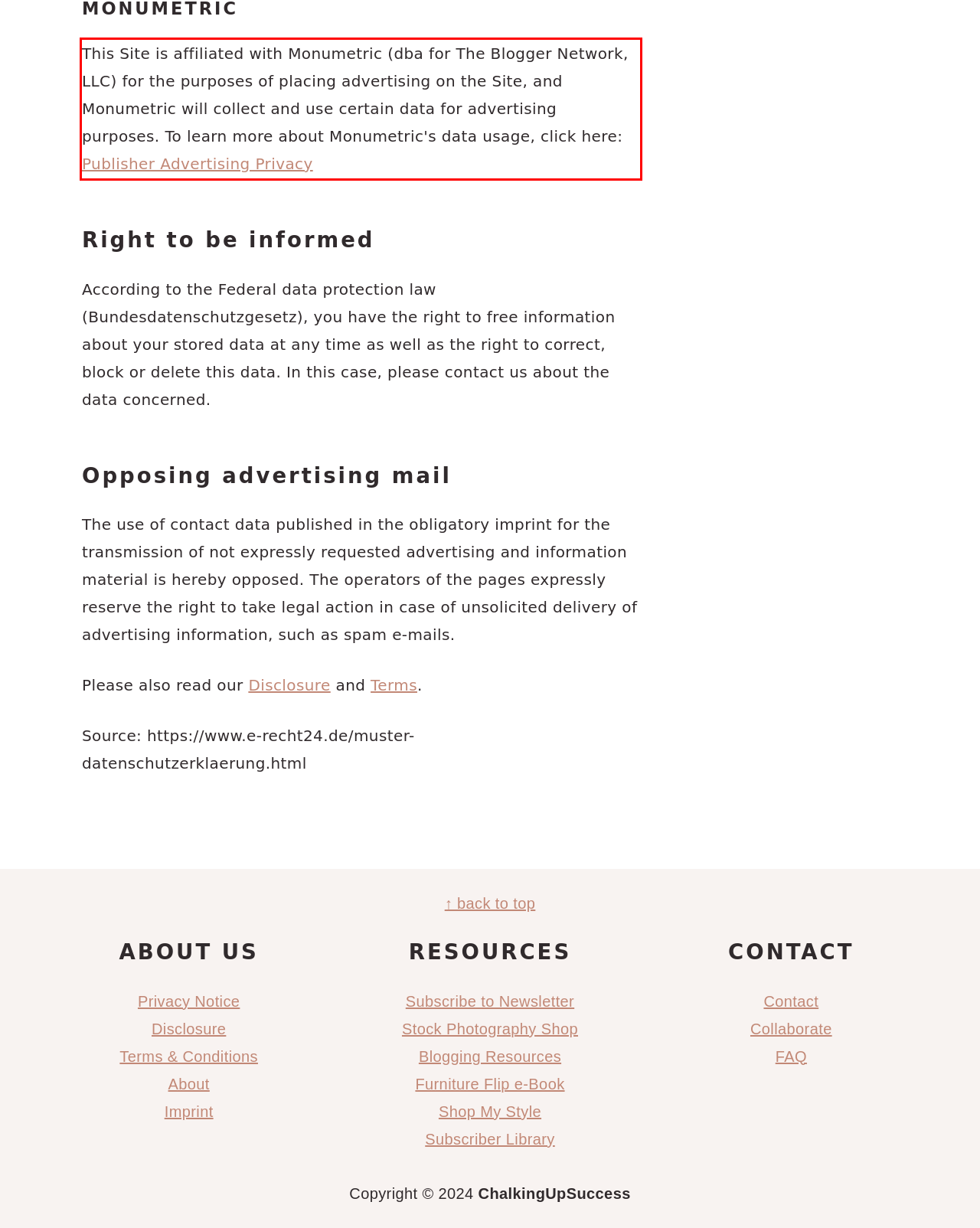Within the screenshot of a webpage, identify the red bounding box and perform OCR to capture the text content it contains.

This Site is affiliated with Monumetric (dba for The Blogger Network, LLC) for the purposes of placing advertising on the Site, and Monumetric will collect and use certain data for advertising purposes. To learn more about Monumetric's data usage, click here: Publisher Advertising Privacy